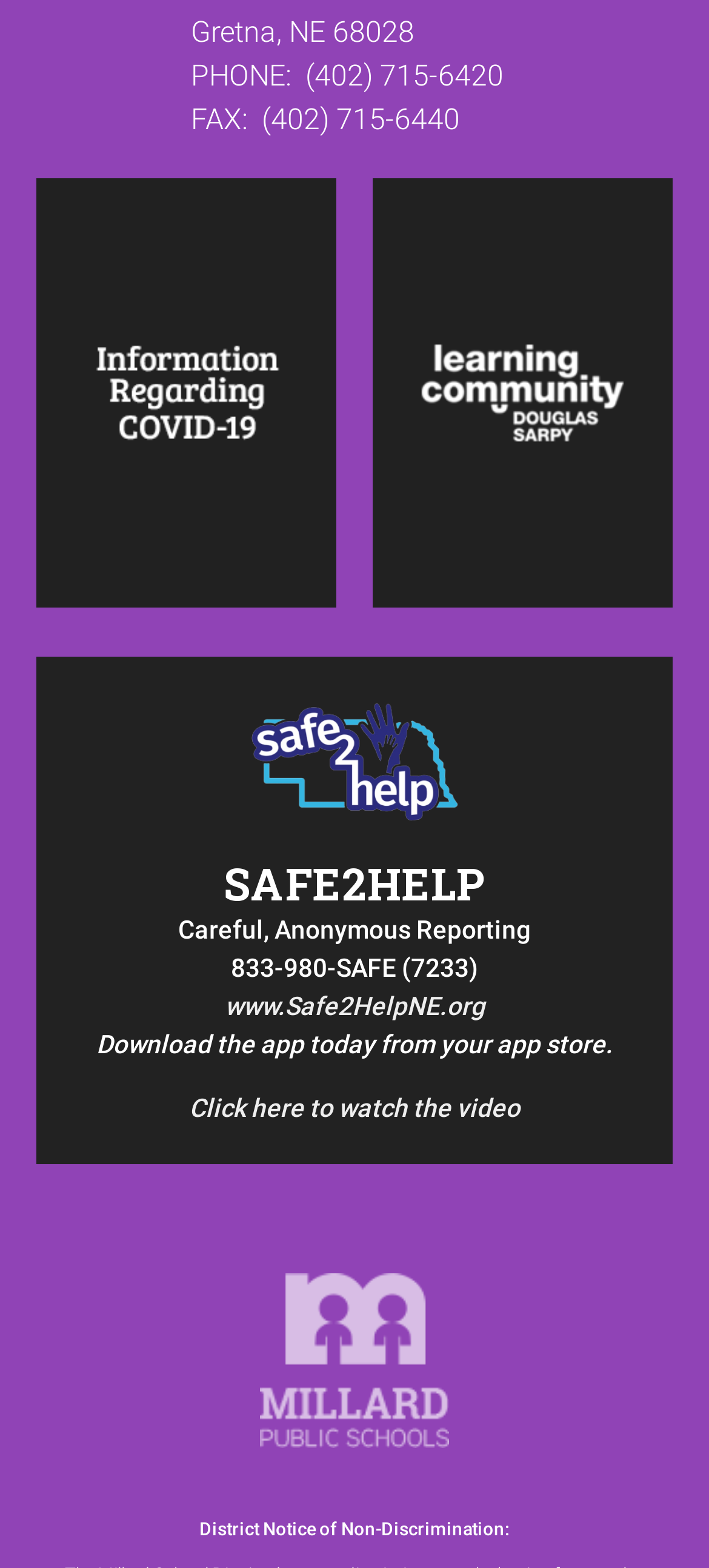Locate the UI element described by www.Safe2HelpNE.org and provide its bounding box coordinates. Use the format (top-left x, top-left y, bottom-right x, bottom-right y) with all values as floating point numbers between 0 and 1.

[0.317, 0.632, 0.683, 0.651]